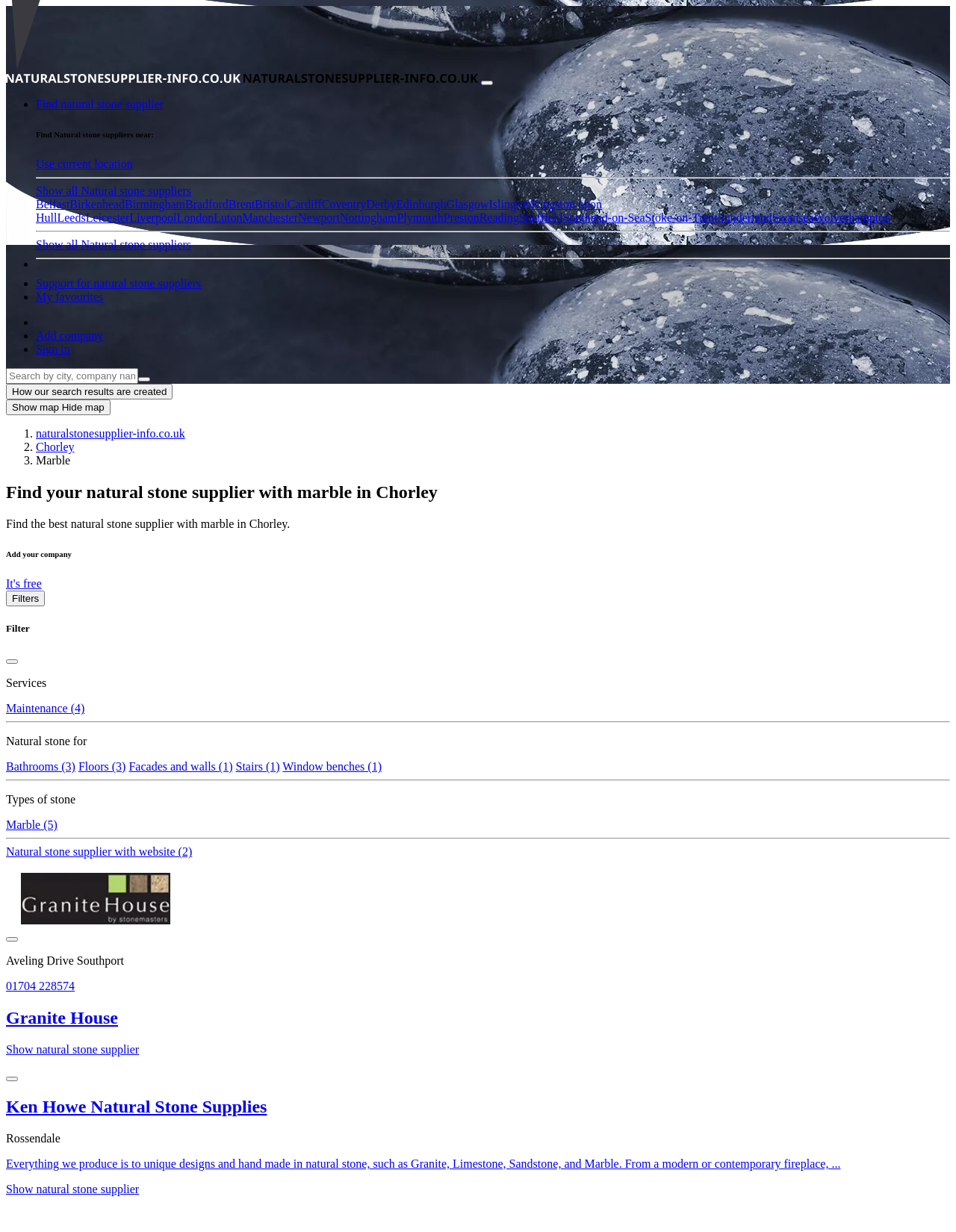Can you find the bounding box coordinates of the area I should click to execute the following instruction: "Use current location"?

[0.038, 0.128, 0.139, 0.138]